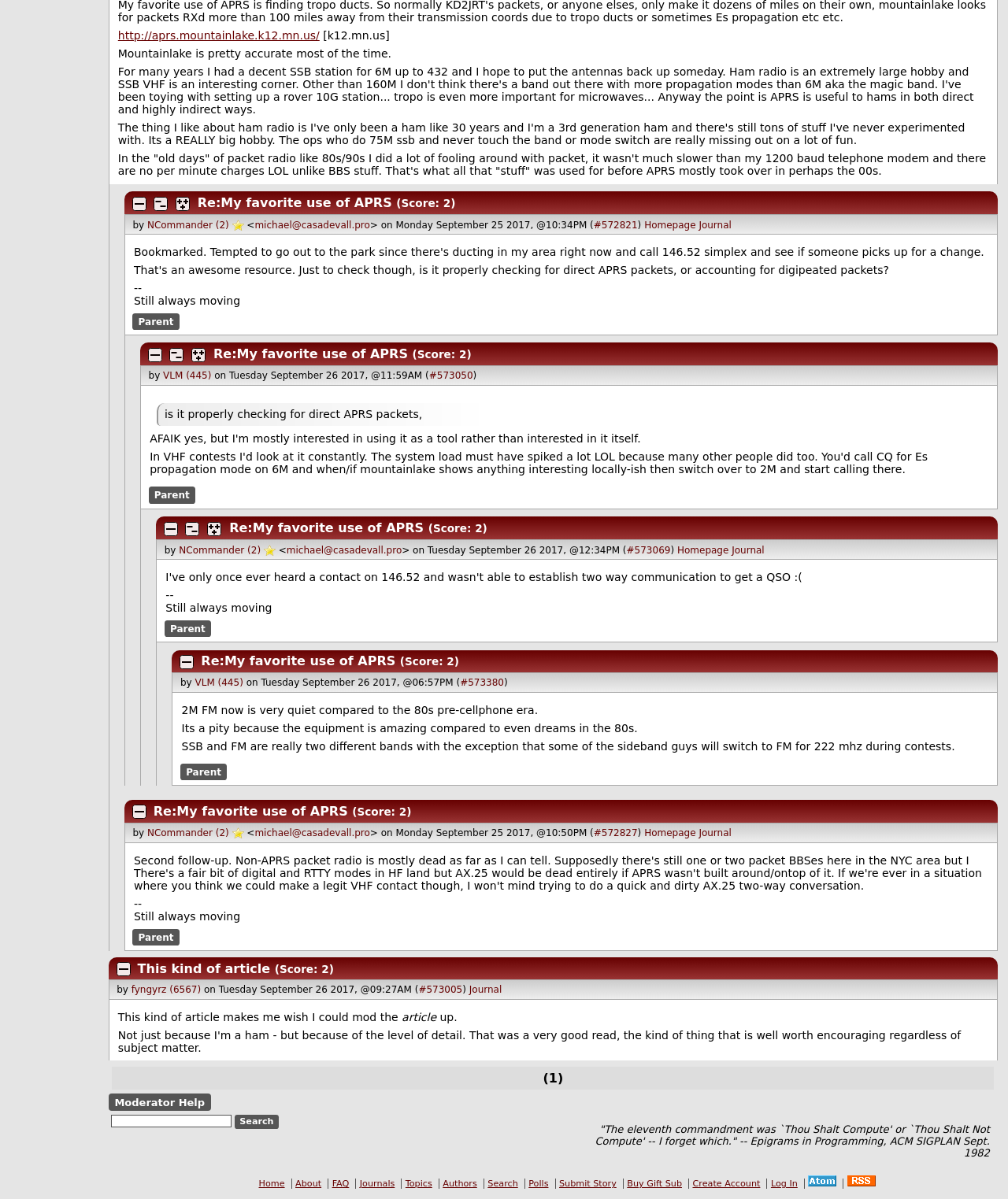Please determine the bounding box coordinates of the element to click in order to execute the following instruction: "Go to the parent comment". The coordinates should be four float numbers between 0 and 1, specified as [left, top, right, bottom].

[0.132, 0.261, 0.178, 0.275]